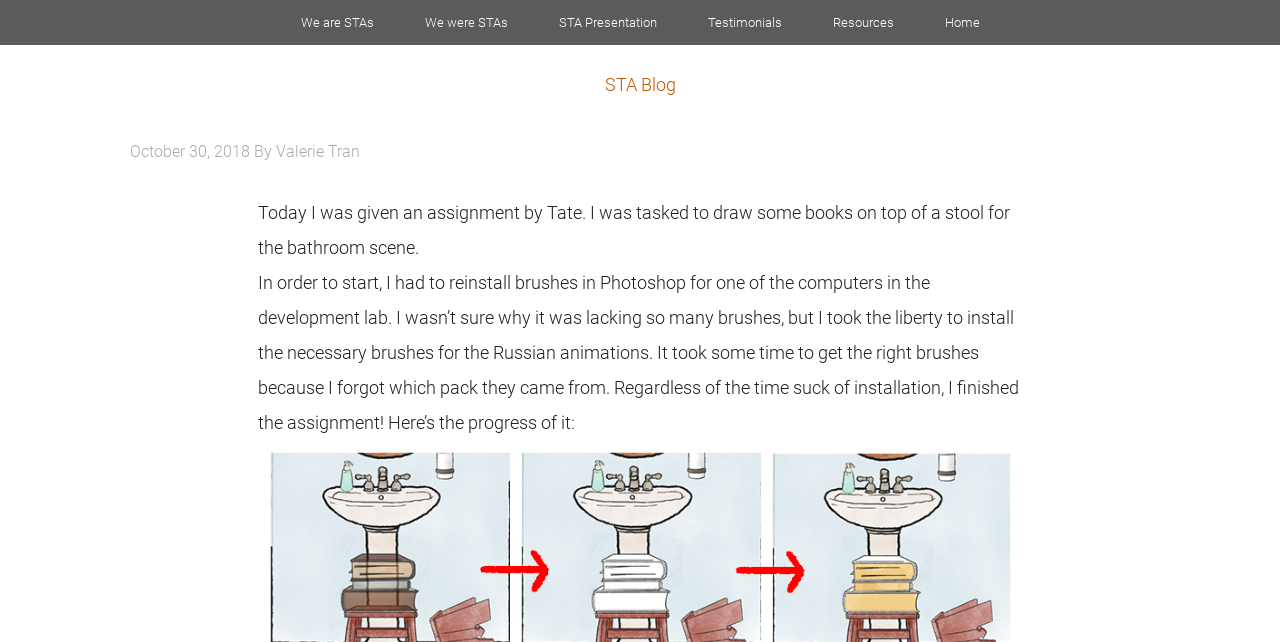Who wrote the blog post?
Your answer should be a single word or phrase derived from the screenshot.

Valerie Tran